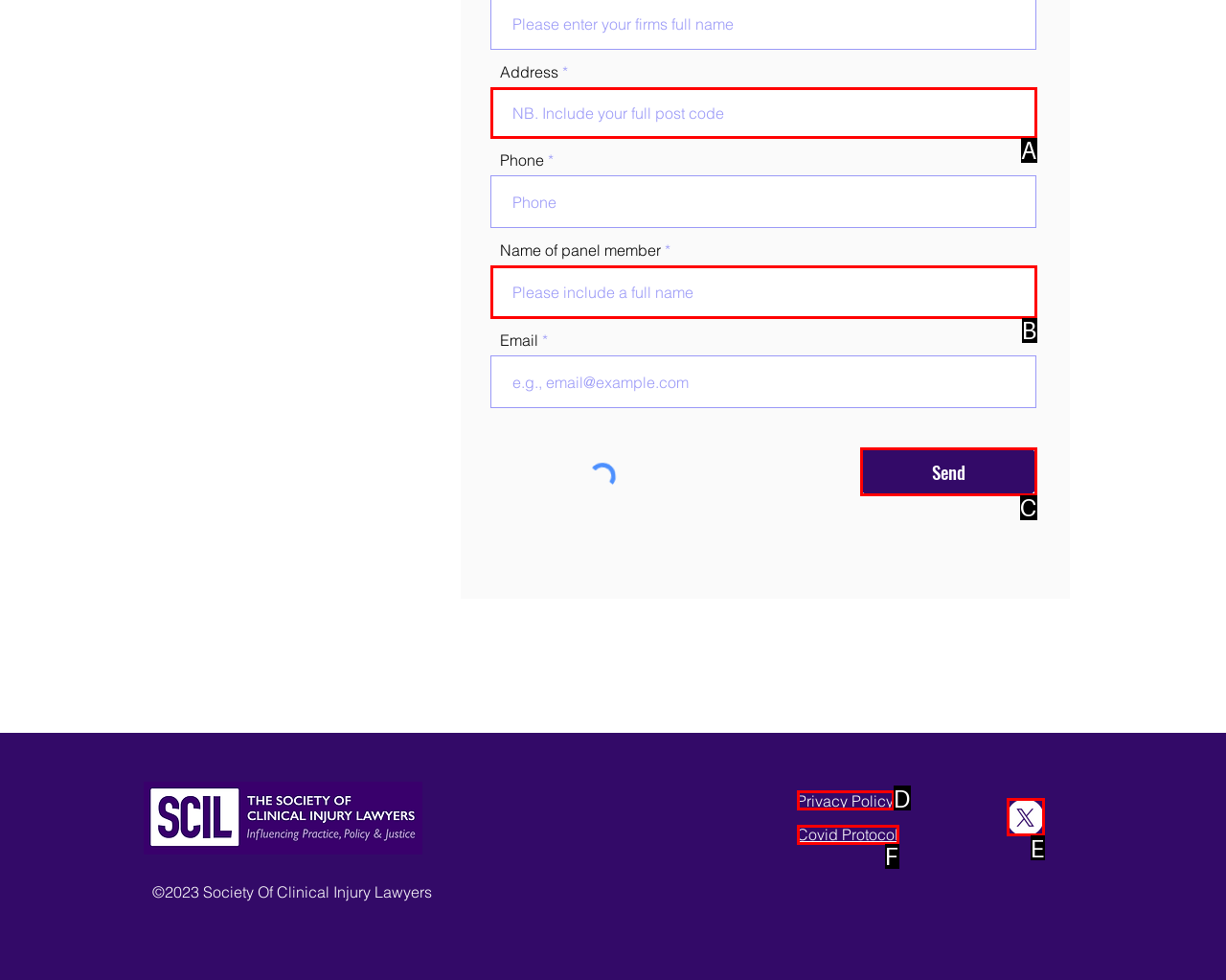Choose the HTML element that aligns with the description: aria-label="X". Indicate your choice by stating the letter.

E